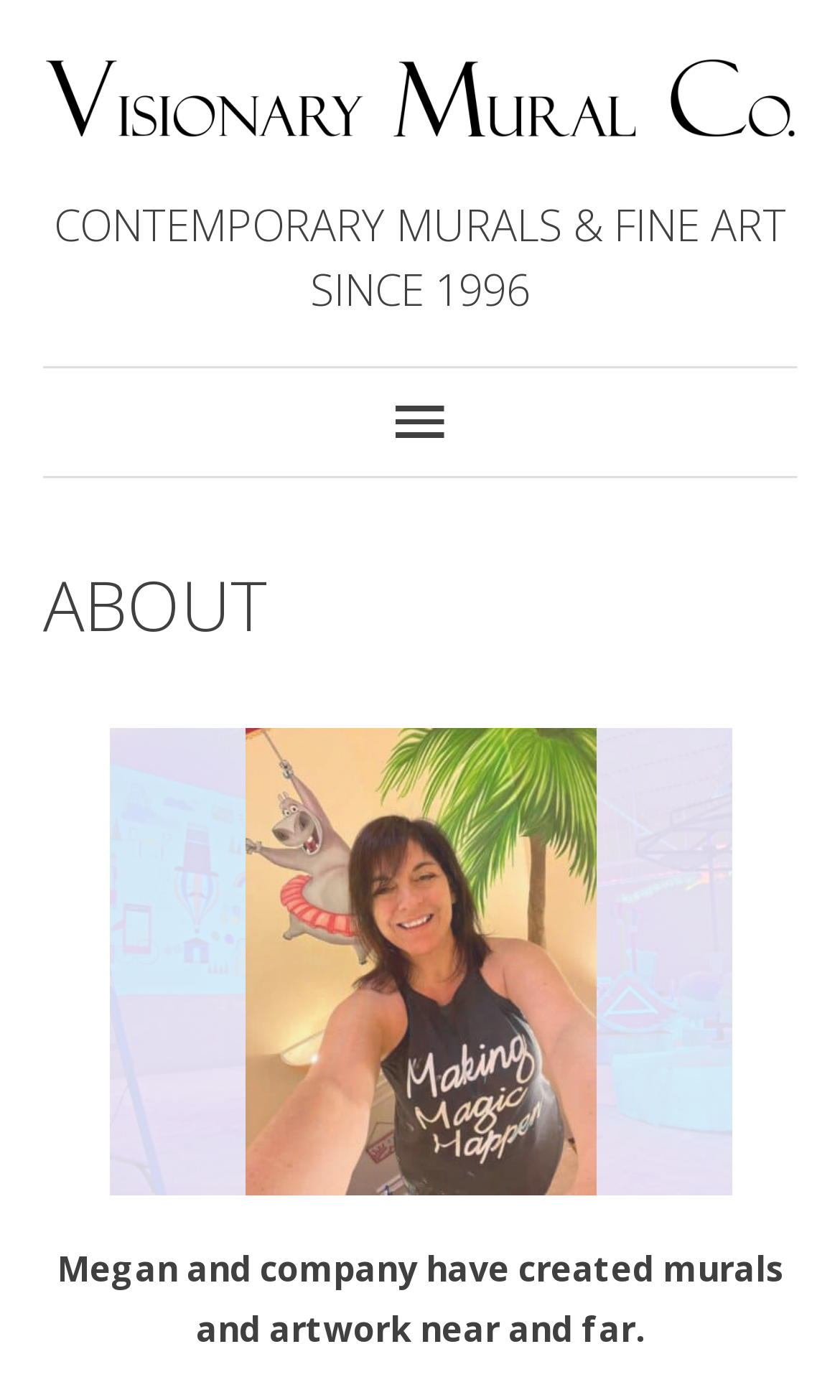What is the topic of the secondary navigation?
Refer to the screenshot and deliver a thorough answer to the question presented.

I found the topic of the secondary navigation by looking at the navigation element with the header 'ABOUT' which is located at the top of the page with a bounding box coordinate of [0.051, 0.262, 0.949, 0.342].